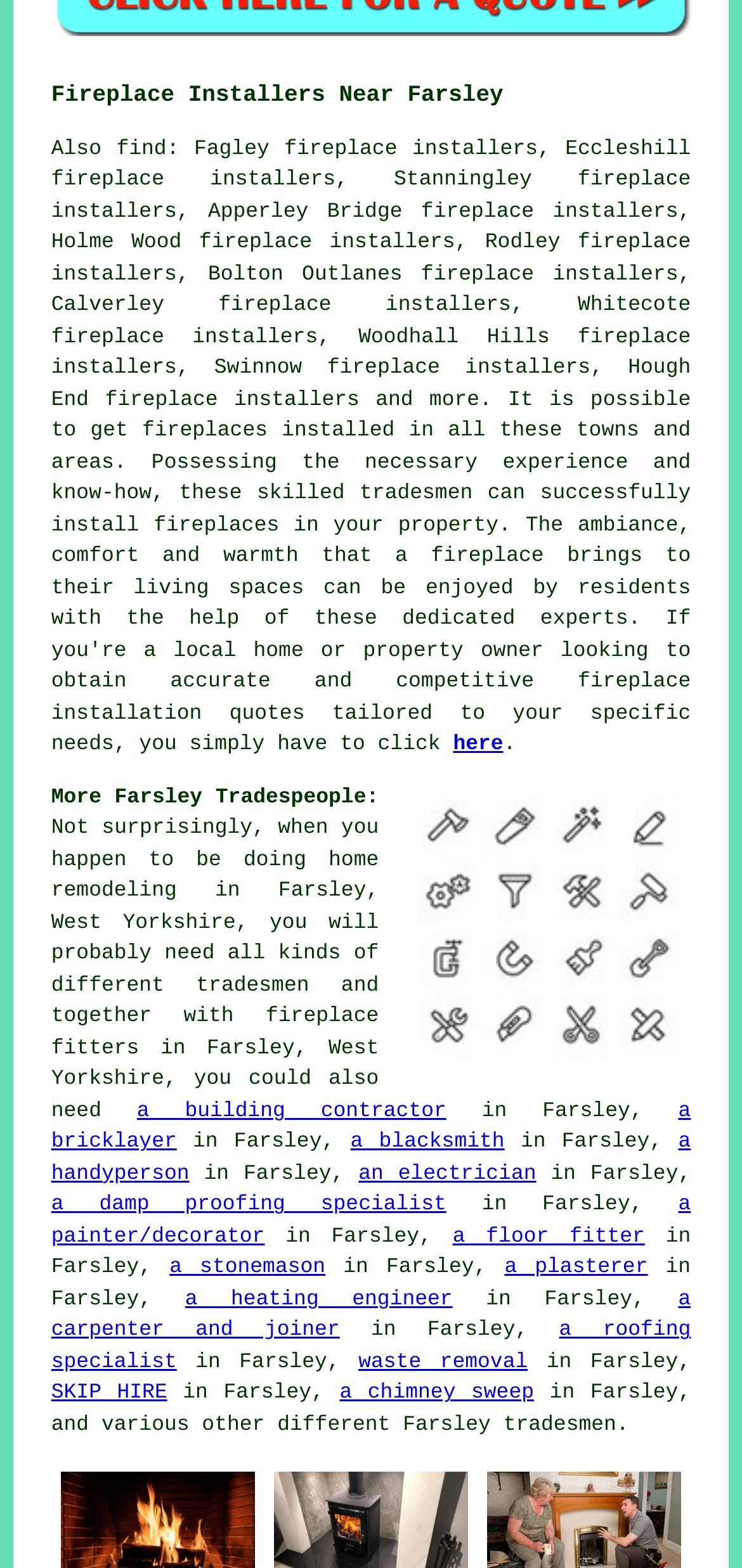What is the main topic of this webpage?
Relying on the image, give a concise answer in one word or a brief phrase.

Fireplace installation